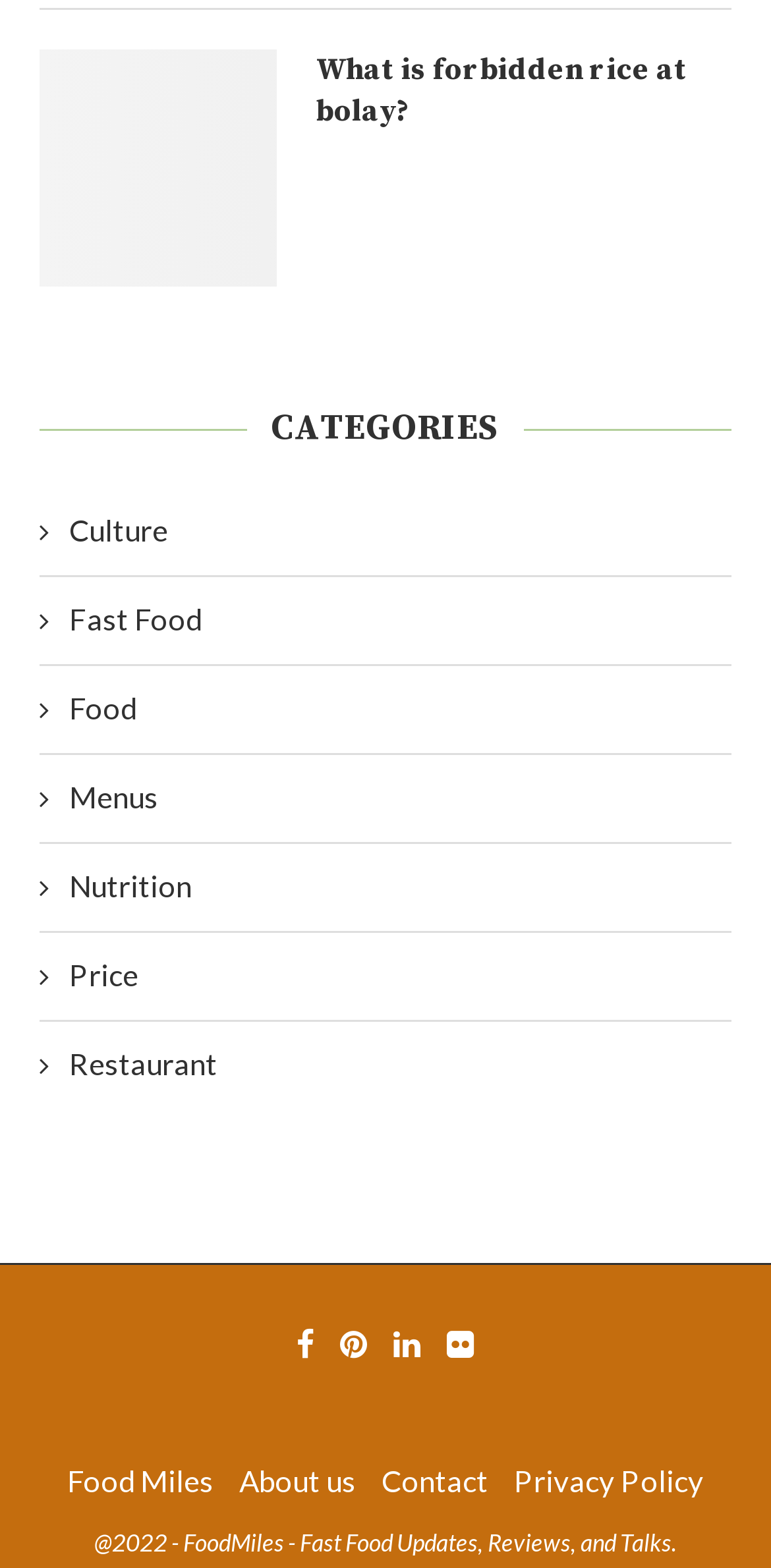How many social media links are at the bottom of the page?
Carefully analyze the image and provide a detailed answer to the question.

I counted the number of social media links at the bottom of the page, which are Facebook, Pinterest, Linkedin, Flickr, and found that there are 5 links in total.